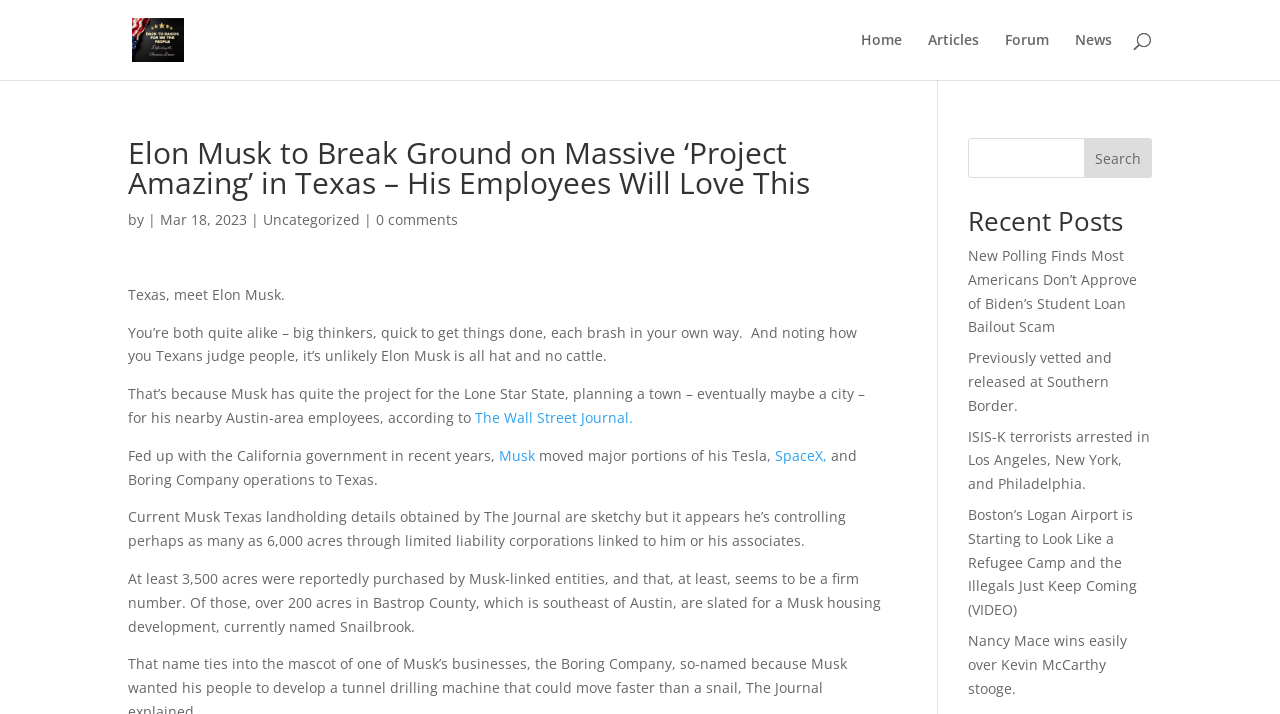Predict the bounding box of the UI element that fits this description: "parent_node: Search name="s"".

[0.756, 0.193, 0.9, 0.249]